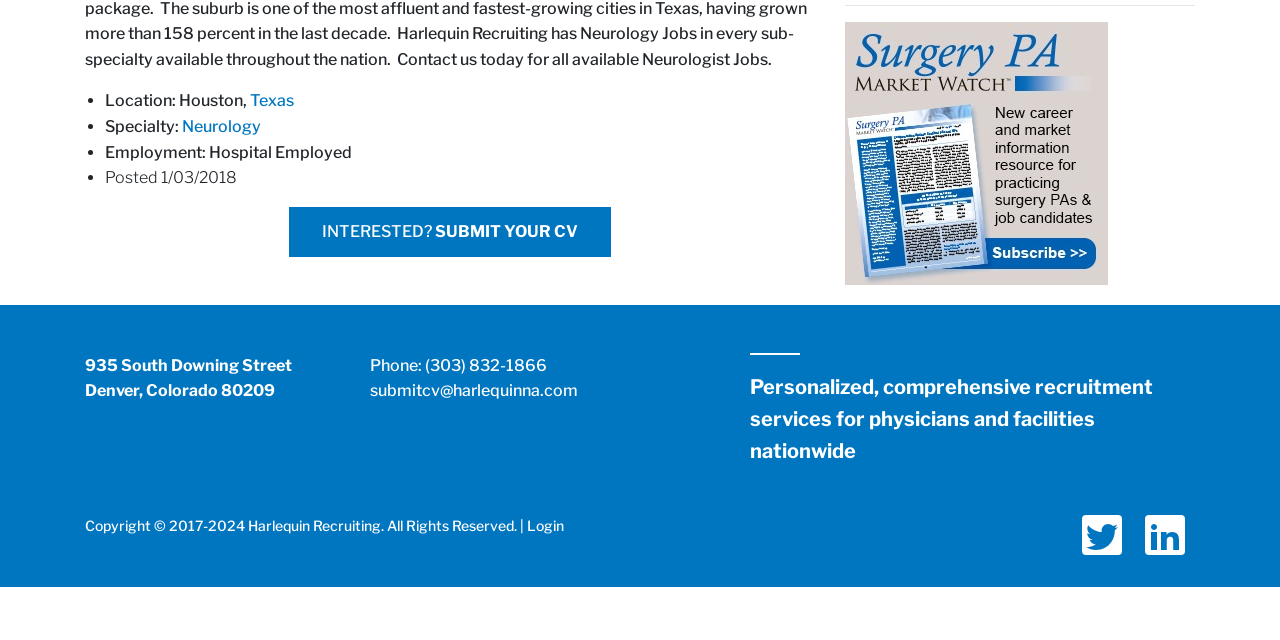Determine the bounding box for the UI element as described: "submitcv@harlequinna.com". The coordinates should be represented as four float numbers between 0 and 1, formatted as [left, top, right, bottom].

[0.289, 0.596, 0.452, 0.626]